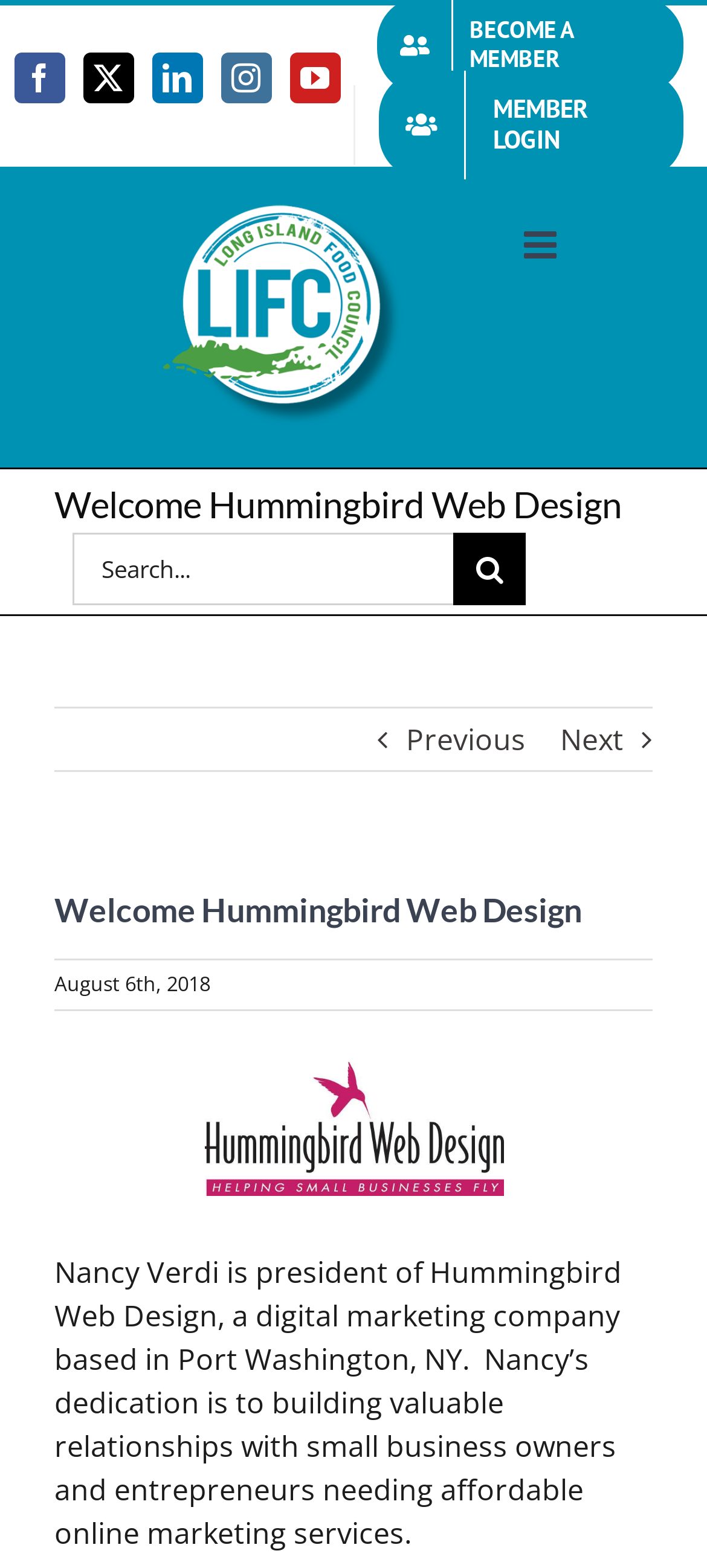Using details from the image, please answer the following question comprehensively:
What is the purpose of Nancy's dedication?

I found the purpose of Nancy's dedication by reading the text 'Nancy’s dedication is to building valuable relationships with small business owners and entrepreneurs...' which clearly states the purpose of her dedication.